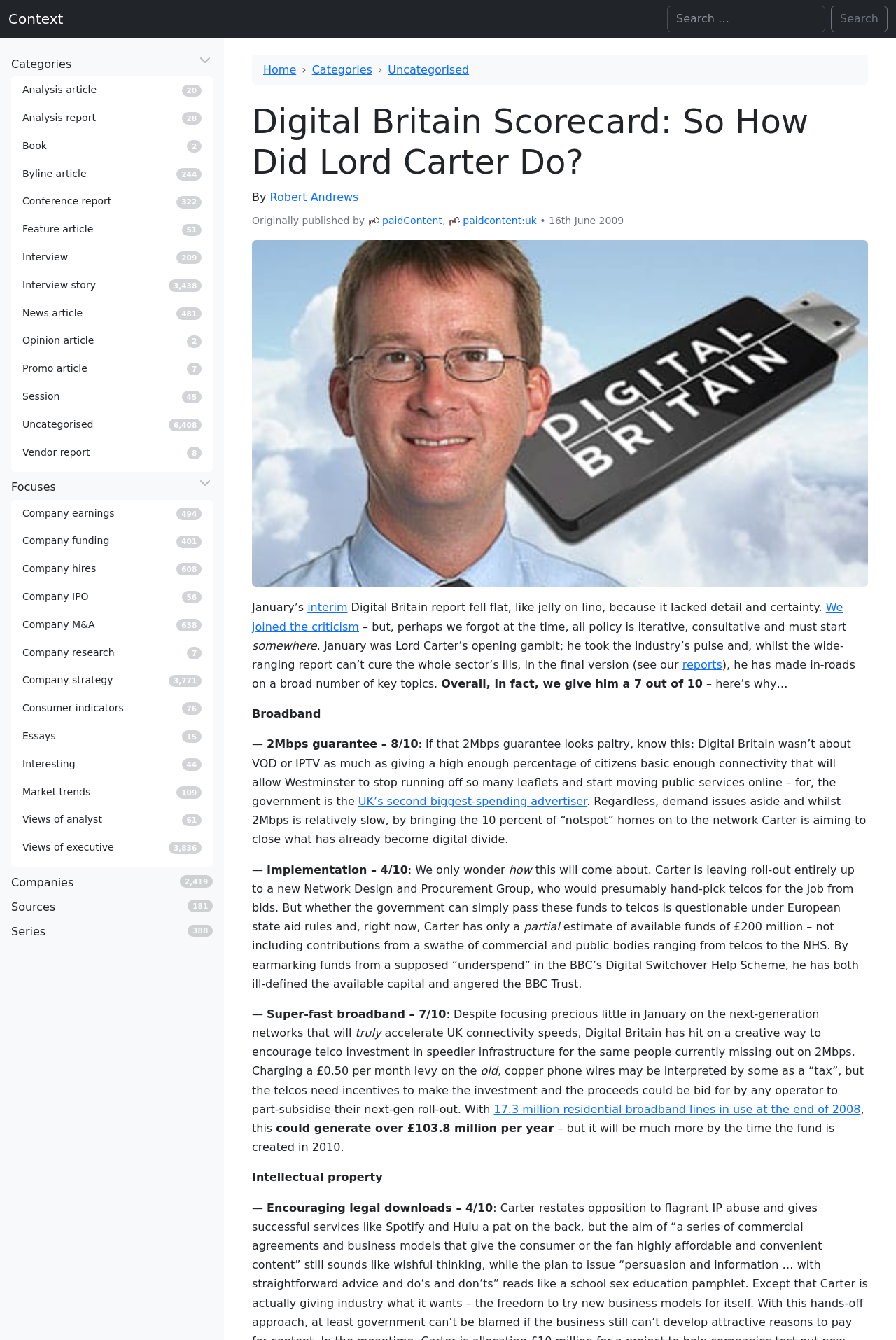Determine the bounding box coordinates for the area that should be clicked to carry out the following instruction: "Click on Categories".

[0.012, 0.041, 0.238, 0.055]